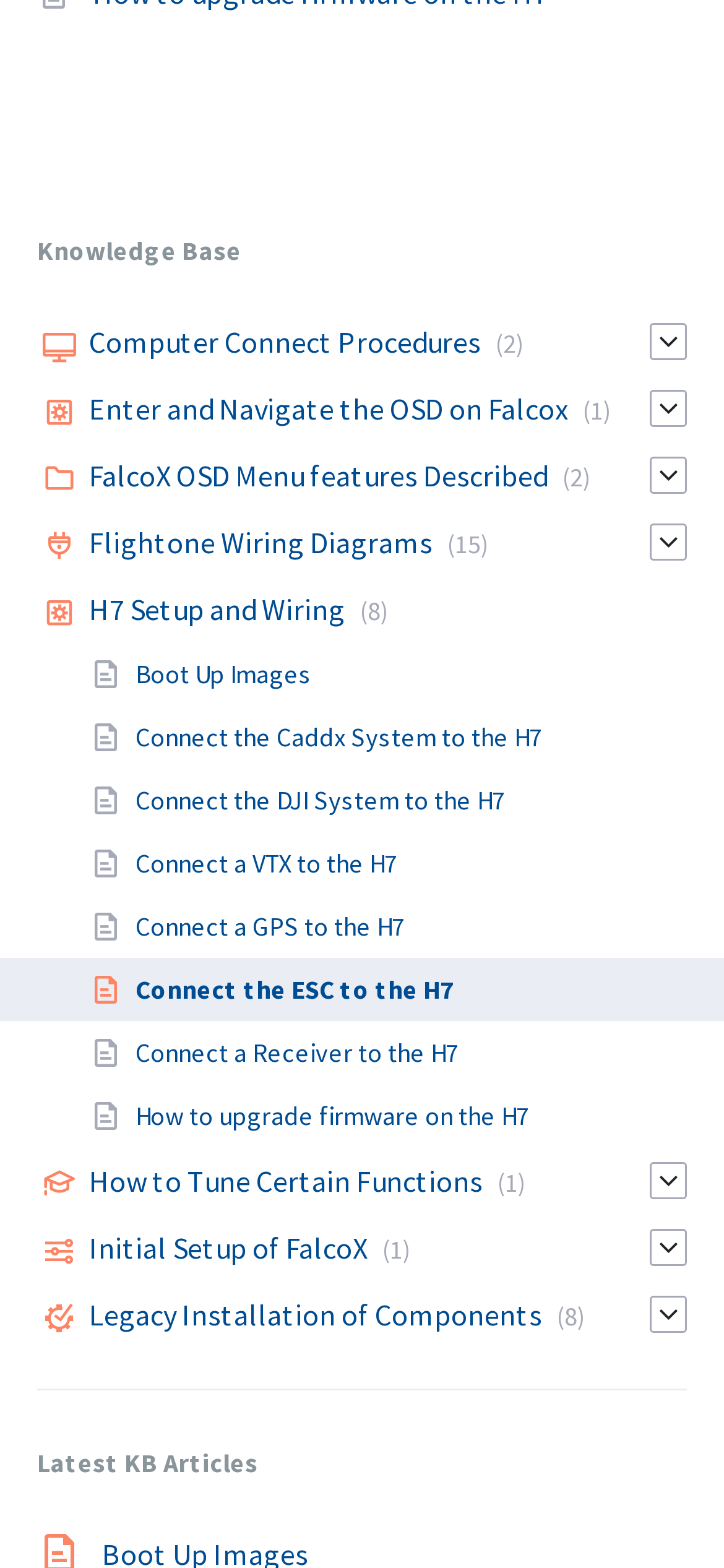What is the topic of the first link in the knowledge base?
Examine the image and give a concise answer in one word or a short phrase.

Computer Connect Procedures